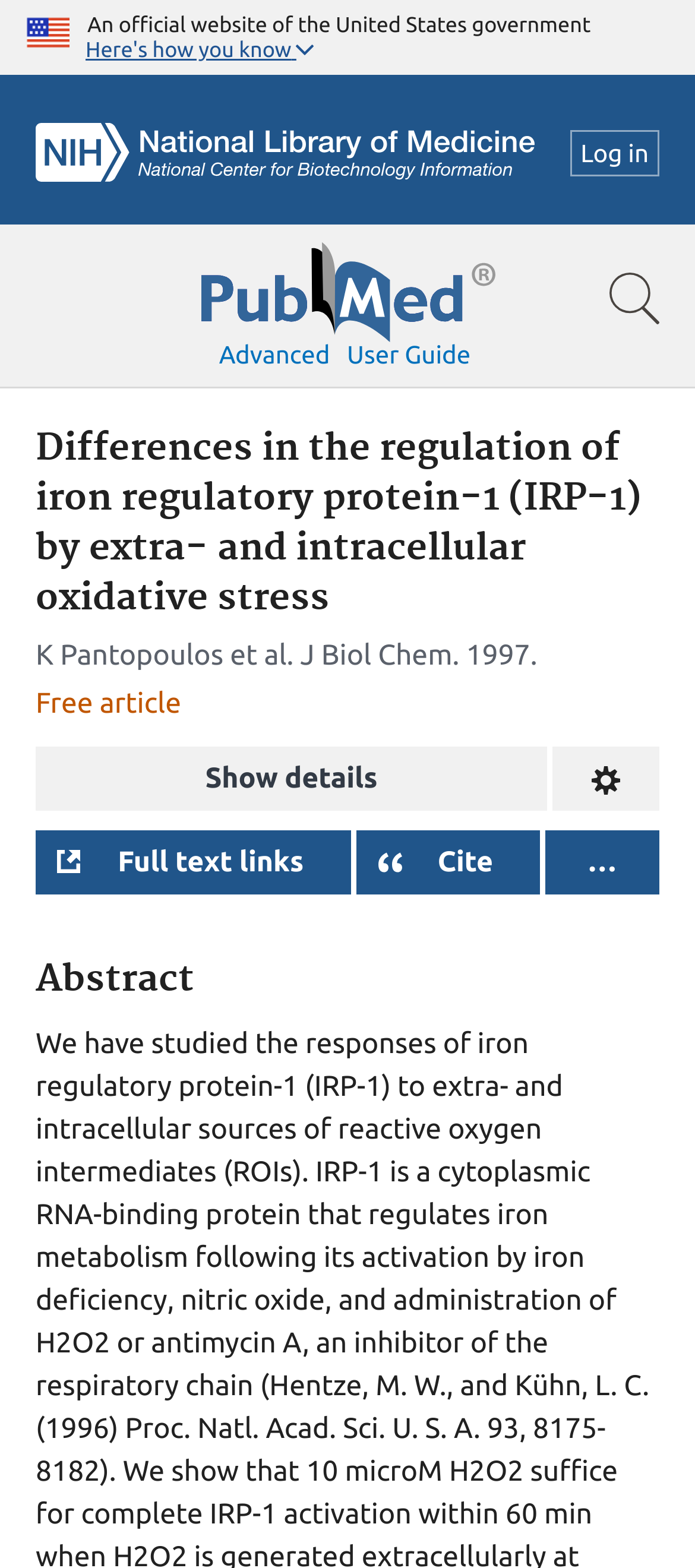Provide an in-depth caption for the elements present on the webpage.

This webpage appears to be a scientific article page on the PubMed website. At the top, there is a header section with a U.S. flag icon and a text stating "An official website of the United States government". Below this, there is a button labeled "Here's how you know" and a search bar that spans the entire width of the page.

On the top-right corner, there are several links, including "NCBI Logo", "Log in", and "Pubmed Logo". The Pubmed Logo is accompanied by an image. There are also links to "Show search bar", "Advanced", and "User guide".

The main content of the page is divided into sections. The first section has a heading that reads "Differences in the regulation of iron regulatory protein-1 (IRP-1) by extra- and intracellular oxidative stress". Below this, there are several lines of text, including the authors' names, the journal name "J Biol Chem", and the publication year "1997". There is also a button labeled "Show details" and another button labeled "Change format".

Further down, there are several buttons, including "Full text links", "Open dialog with citation text in different styles", and an ellipsis button. The "Open dialog with citation text in different styles" button has a text label "Cite" next to it.

Finally, there is a section with a heading "Abstract", which likely contains a summary of the article.